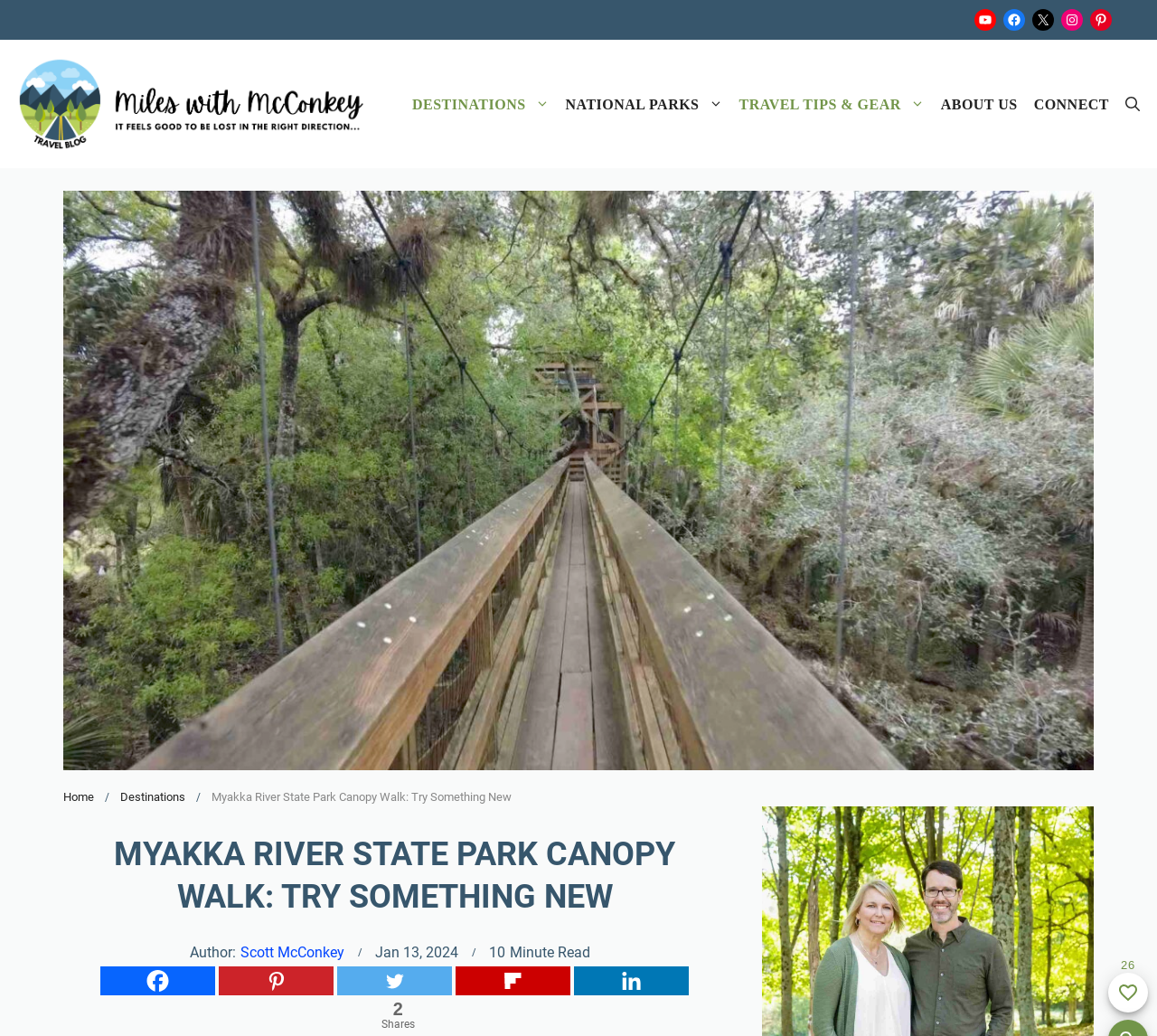Please find the bounding box coordinates of the element that must be clicked to perform the given instruction: "Visit the Destinations page". The coordinates should be four float numbers from 0 to 1, i.e., [left, top, right, bottom].

[0.349, 0.072, 0.482, 0.129]